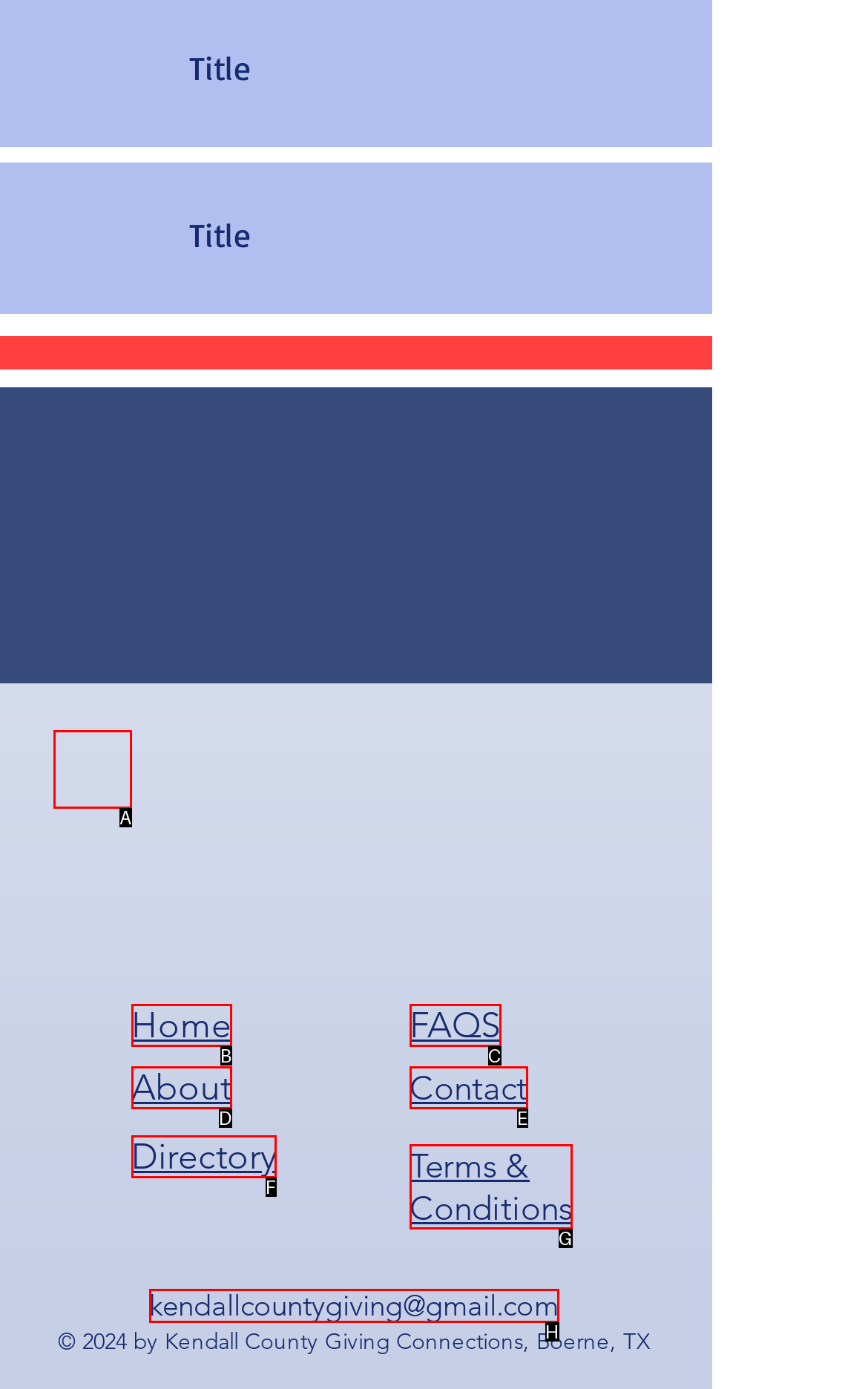Please indicate which option's letter corresponds to the task: contact via email by examining the highlighted elements in the screenshot.

H